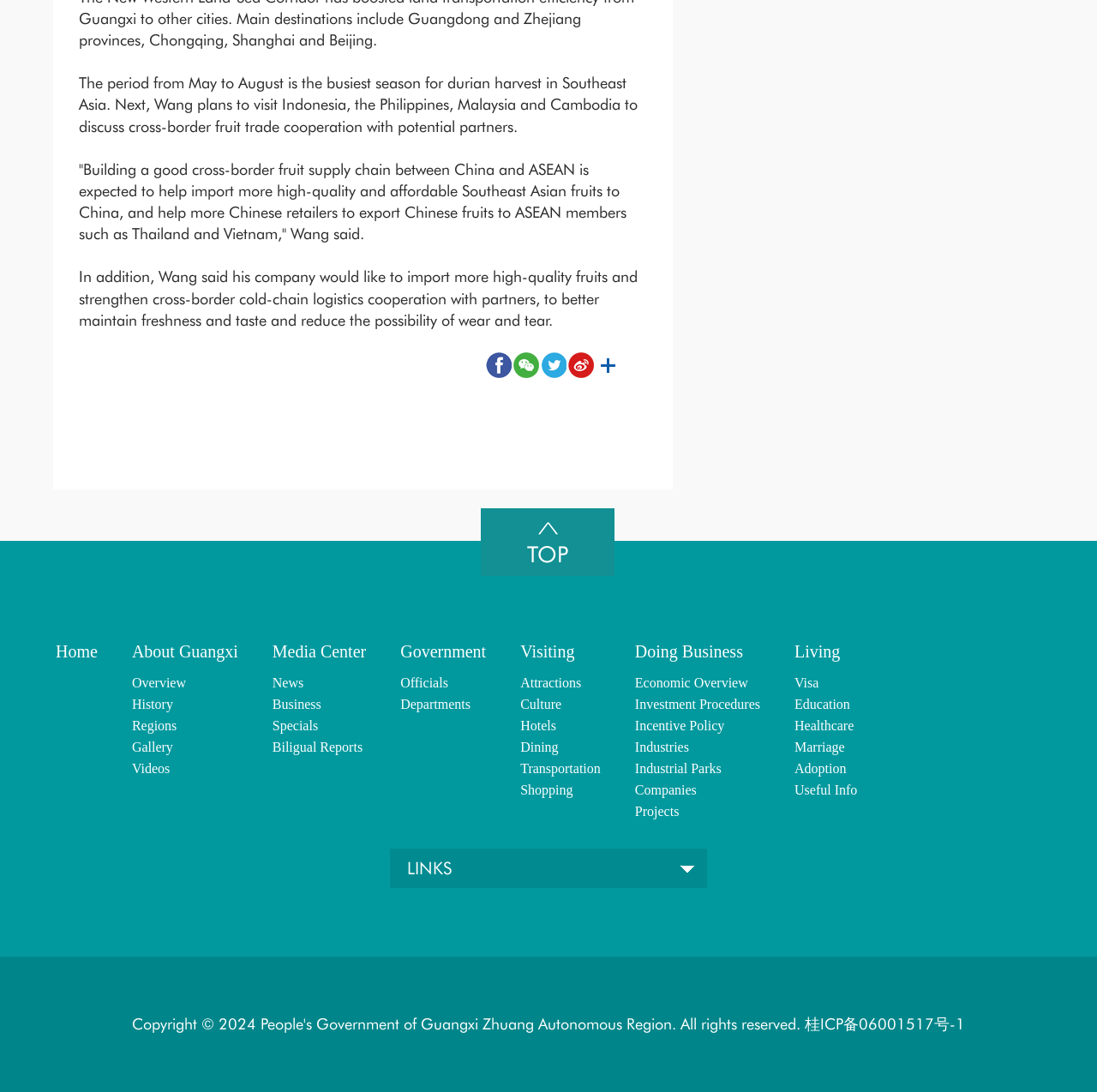Please locate the bounding box coordinates of the element that needs to be clicked to achieve the following instruction: "Click on 'Visiting'". The coordinates should be four float numbers between 0 and 1, i.e., [left, top, right, bottom].

[0.474, 0.588, 0.524, 0.605]